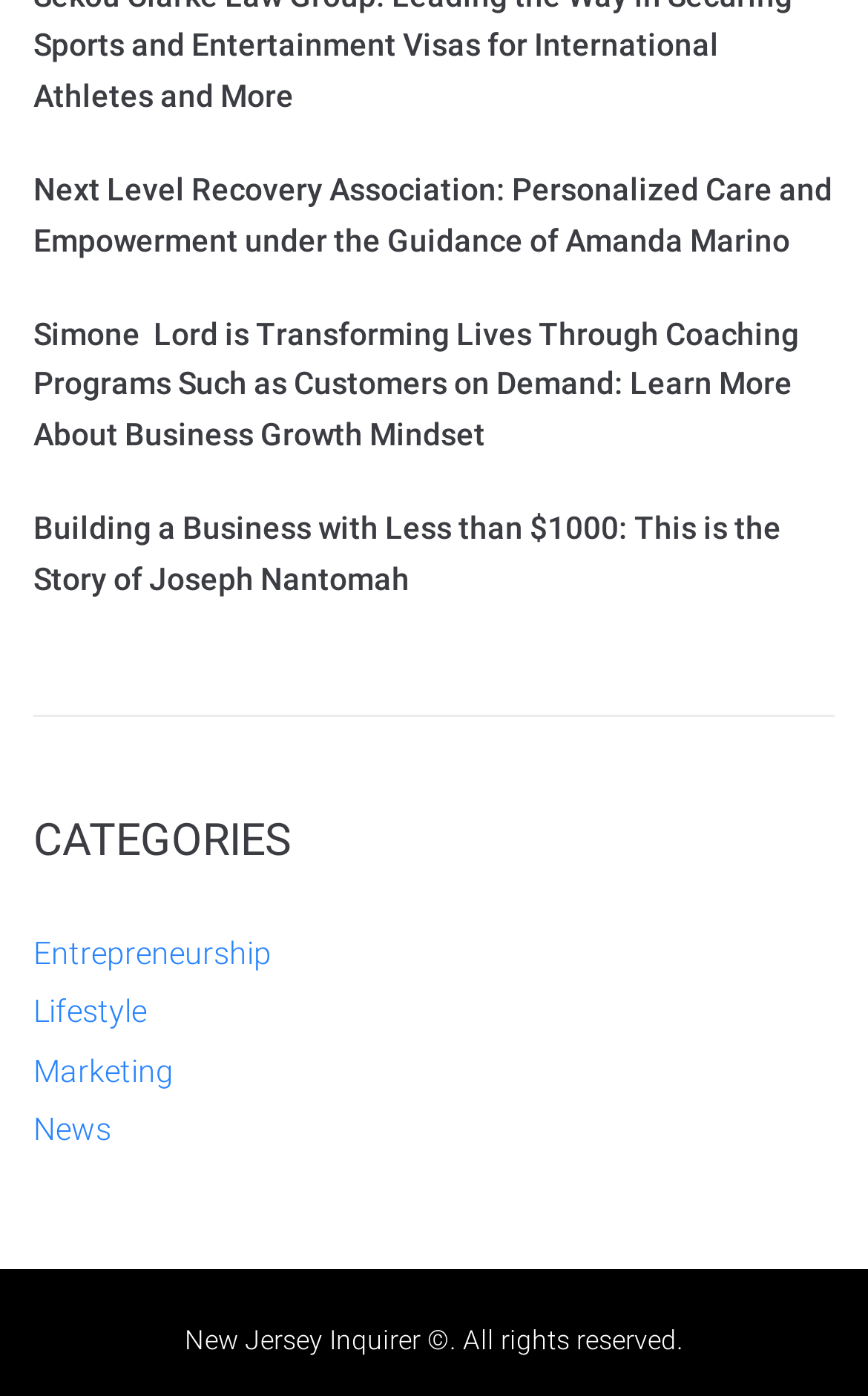What is the name of the publication mentioned at the bottom of the webpage?
From the image, respond using a single word or phrase.

New Jersey Inquirer